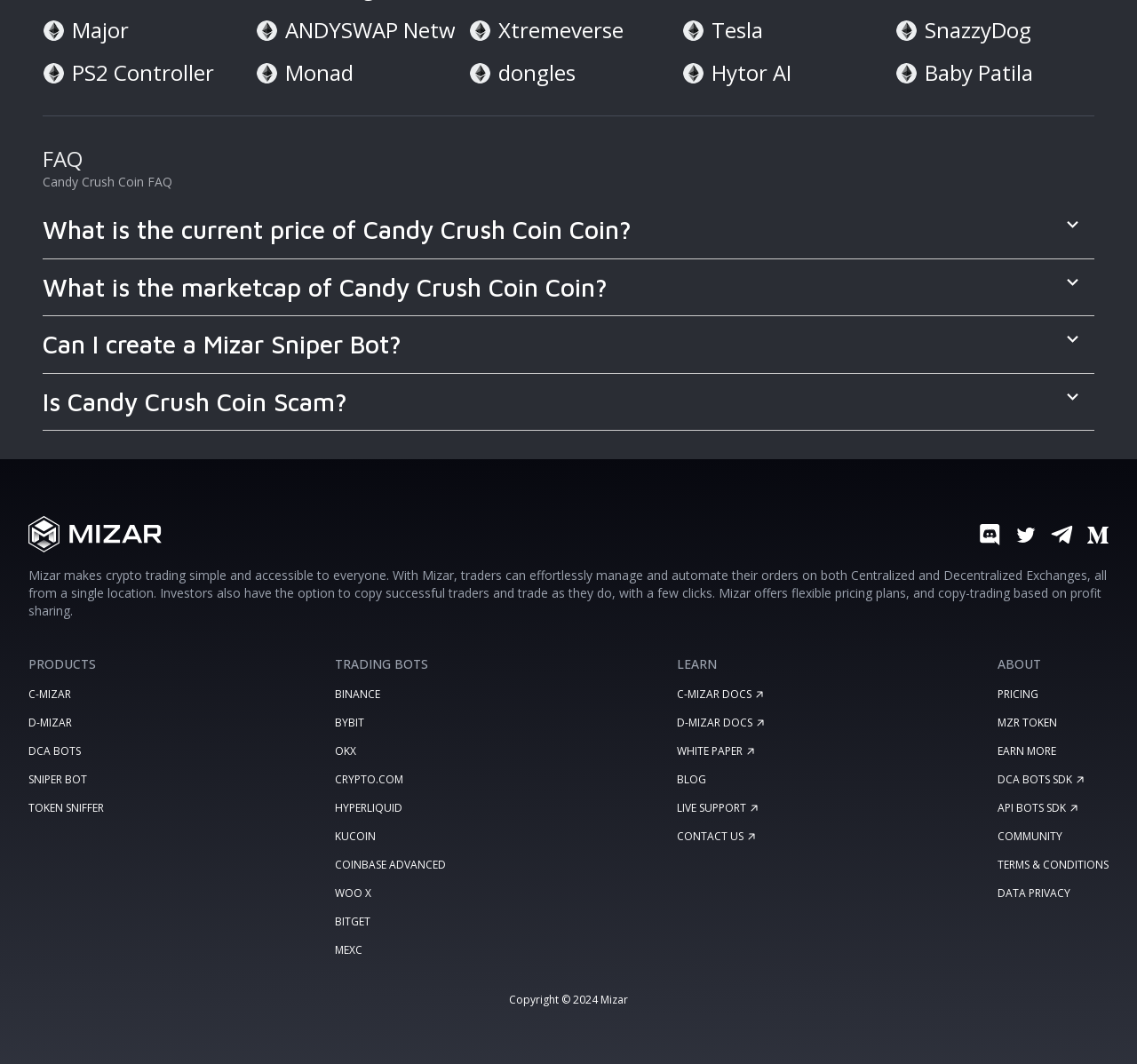Identify the bounding box coordinates of the region I need to click to complete this instruction: "Click the 'PRICING' link".

[0.877, 0.645, 0.913, 0.659]